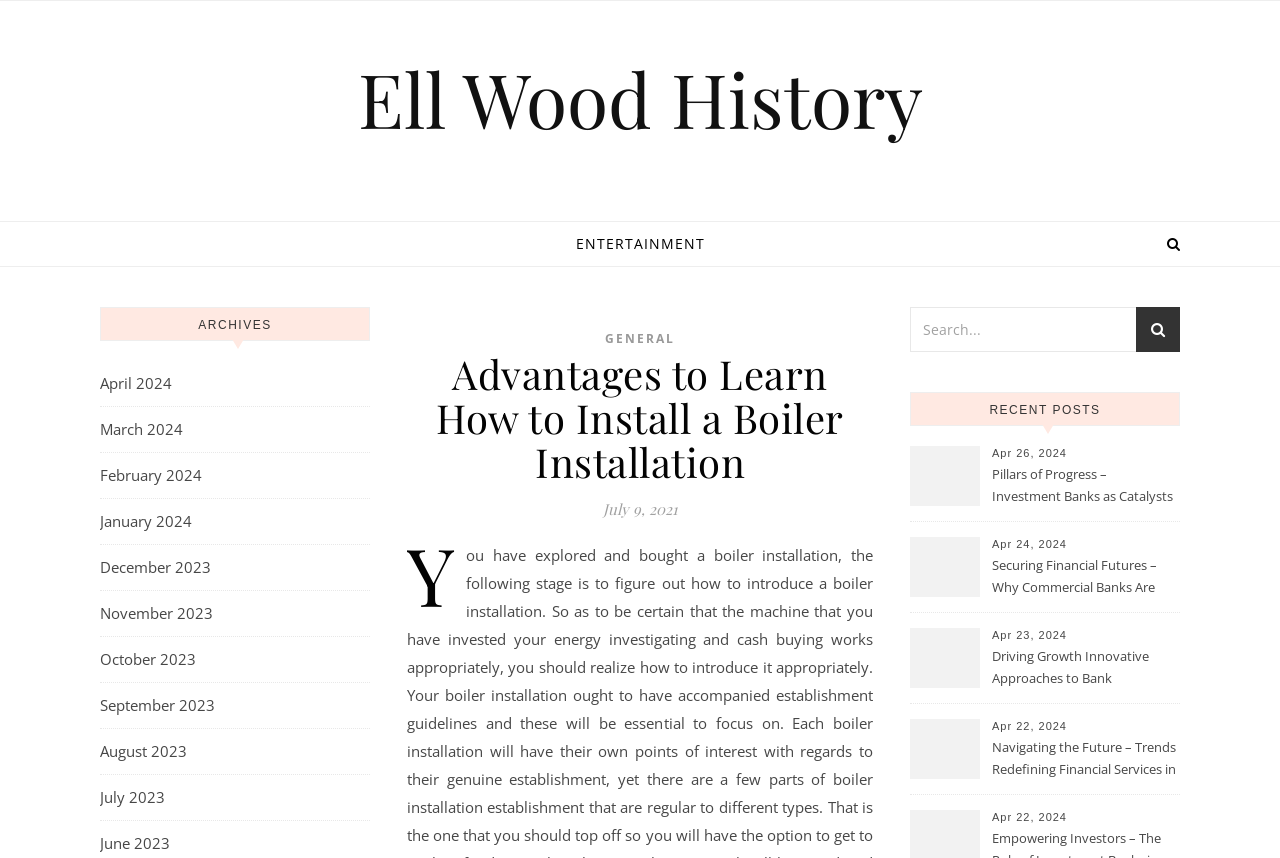How many links are there under the 'ARCHIVES' heading?
Relying on the image, give a concise answer in one word or a brief phrase.

12